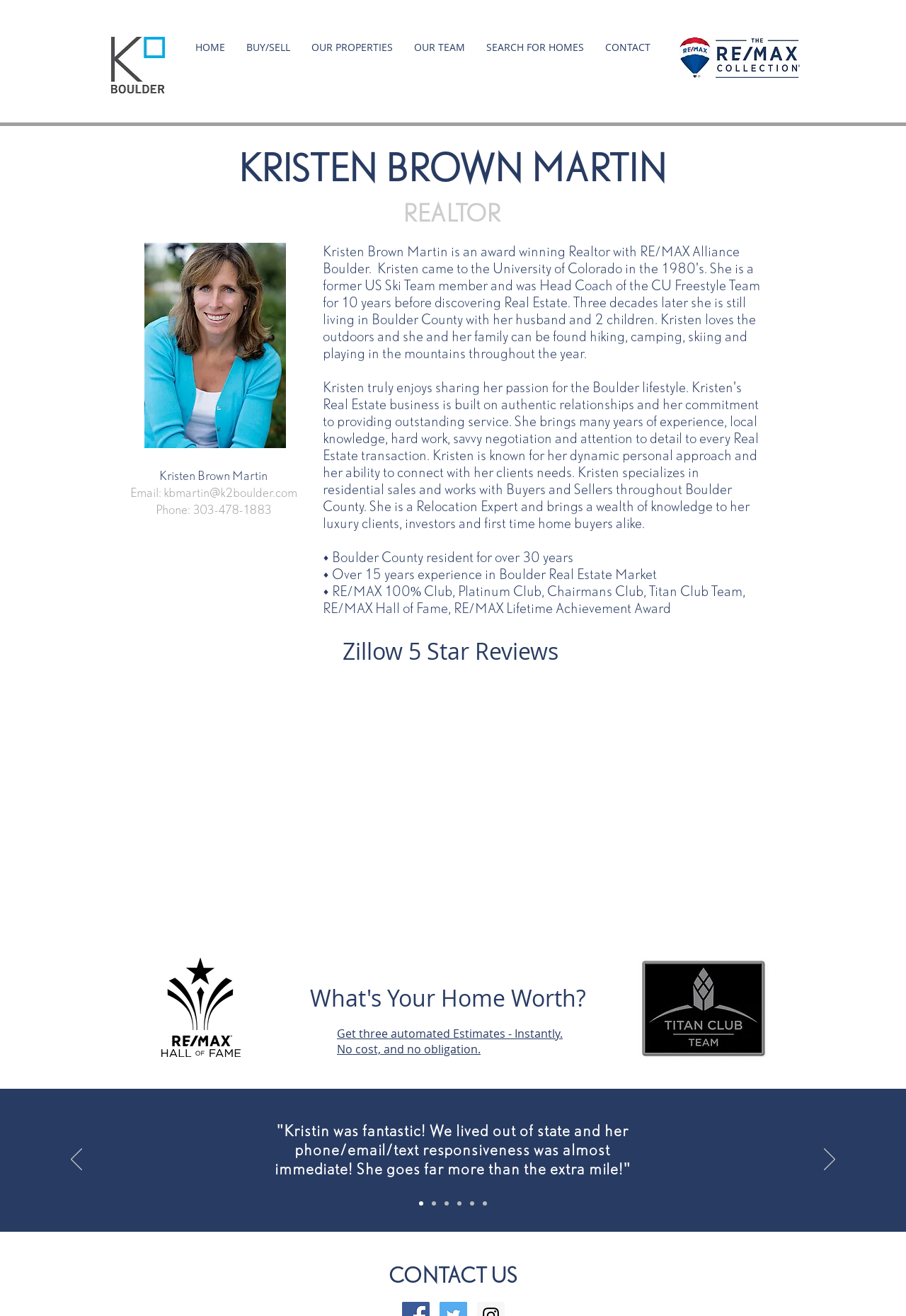What is the name of the award received by the realtor?
Please look at the screenshot and answer using one word or phrase.

RE/MAX Lifetime Achievement Award